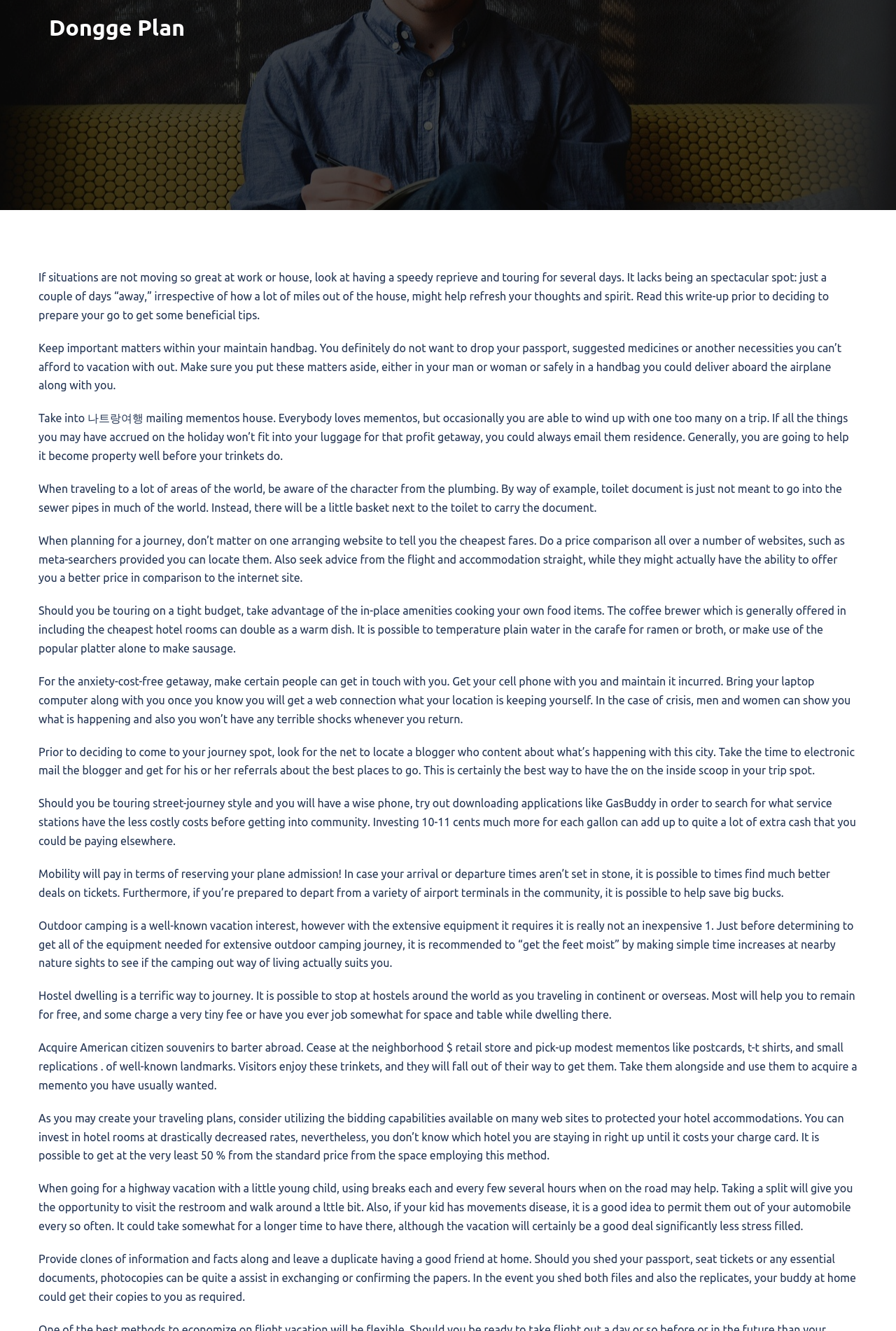What is the purpose of mailing mementos home?
Offer a detailed and full explanation in response to the question.

The purpose of mailing mementos home is to avoid carrying too many on your trip. This is mentioned in the fifth StaticText element, which suggests that if you have accumulated too many mementos, you can mail them home instead of carrying them with you.